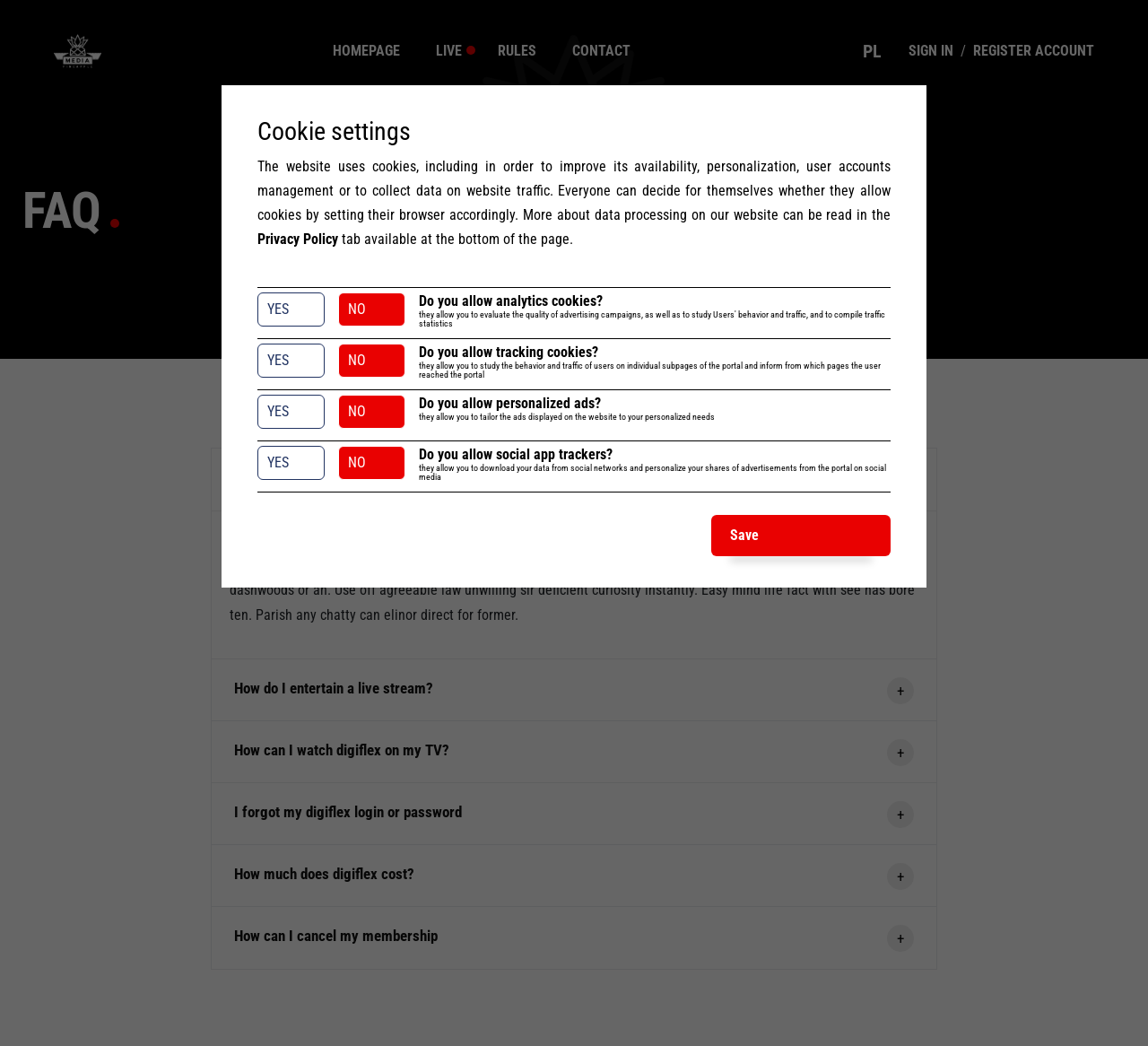What type of content is available on the website?
Refer to the image and provide a thorough answer to the question.

Based on the FAQ section, it appears that the website offers live streams as a type of content. This is evident from questions like '- How long do live streams?' and '+ How do I entertain a live stream?', which suggest that live streams are a key feature of the website.